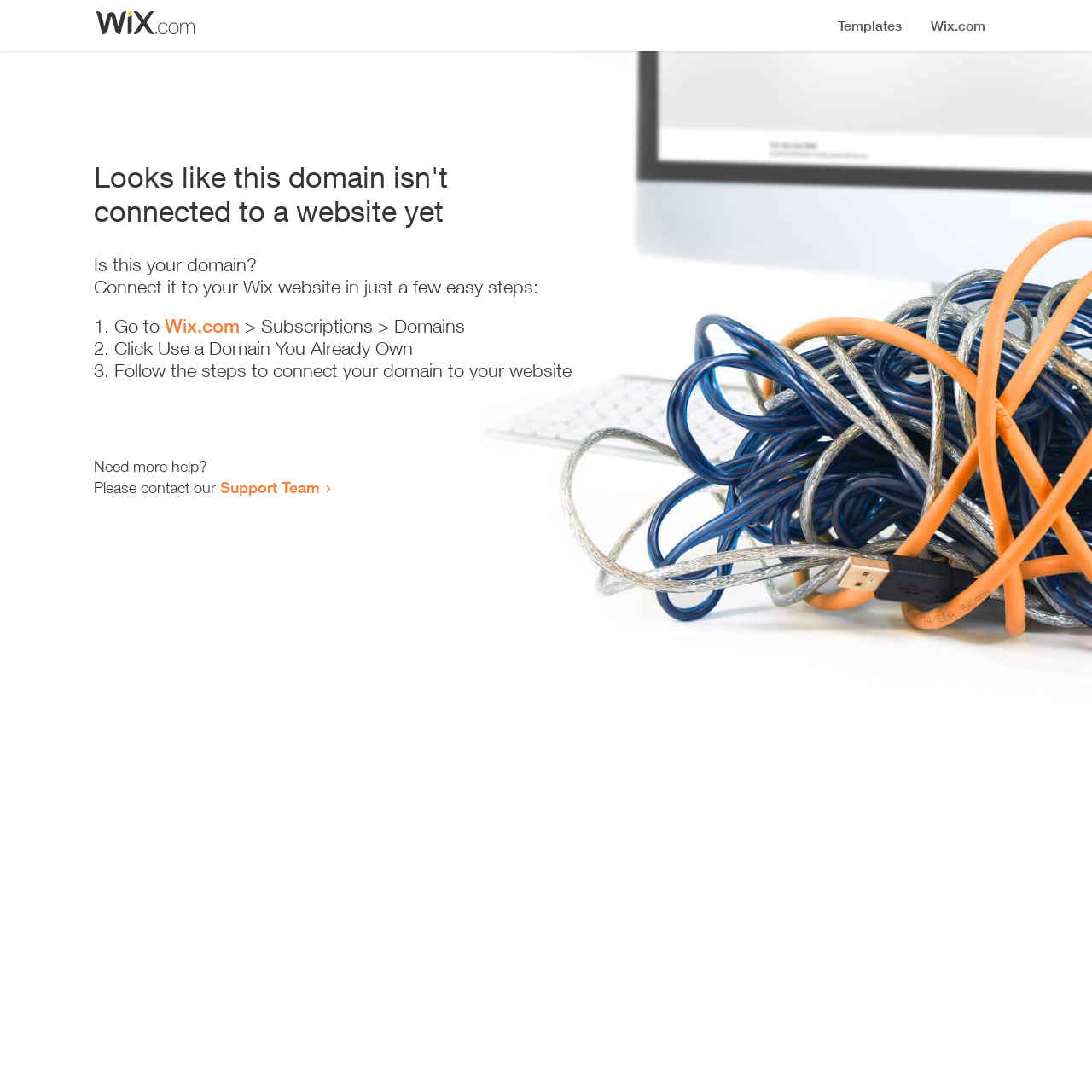What is the issue with the domain?
Look at the image and provide a detailed response to the question.

The webpage indicates that the domain is not connected to a website yet, as stated in the heading 'Looks like this domain isn't connected to a website yet'.